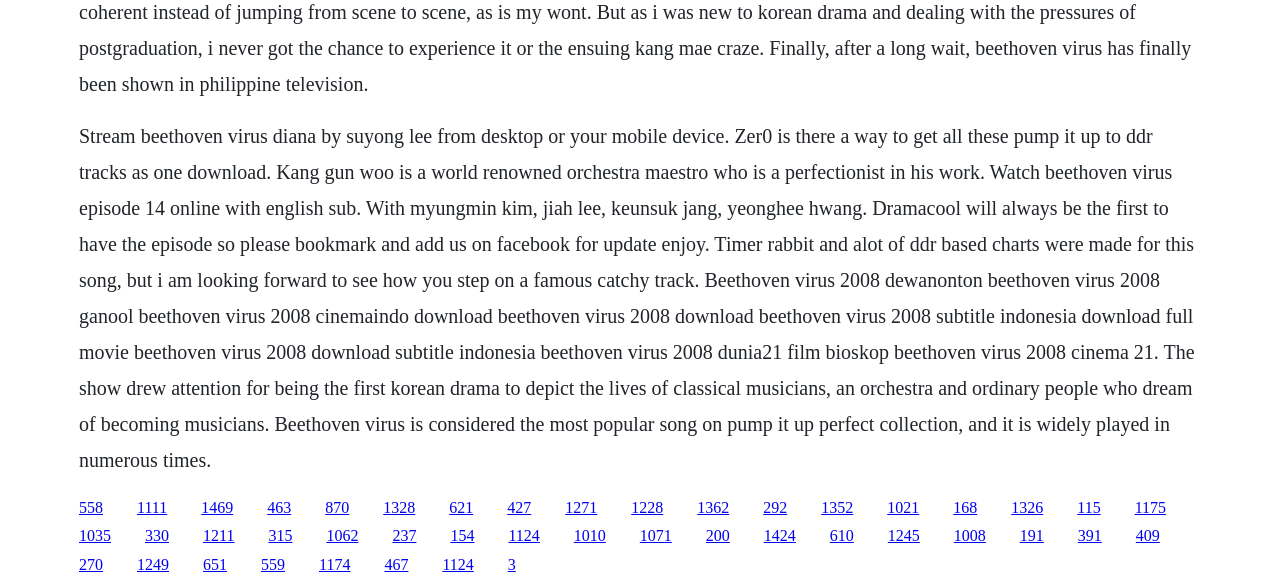Please locate the bounding box coordinates of the region I need to click to follow this instruction: "Click on the link to download Beethoven Virus 2008 subtitle Indonesia".

[0.442, 0.848, 0.467, 0.877]